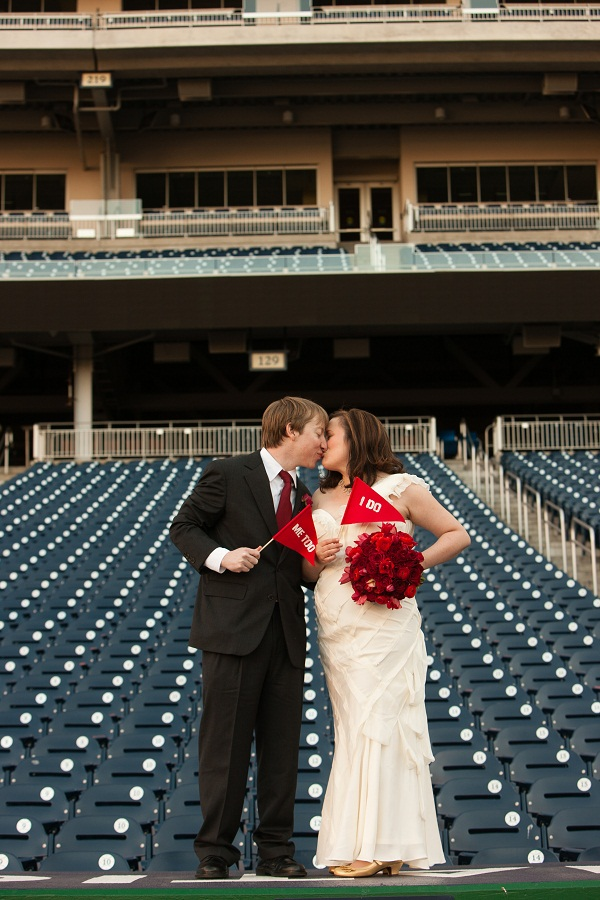Thoroughly describe what you see in the image.

In a charming moment captured at Nationals Park, a bride and groom share a sweet kiss atop the dugout, embodying love and celebration. The bride, adorned in a stunning white gown and holding a vibrant bouquet of red flowers, displays a spirited "I DO" flag, while the groom, dressed in a classic suit, matches her enthusiasm with a flag that reads "WE TOO." The background features a sea of blue stadium seats, creating a striking contrast with their romantic gesture. This enchanting wedding scene perfectly combines the joy of matrimony with the unique setting of a baseball field, making for an unforgettable celebration.